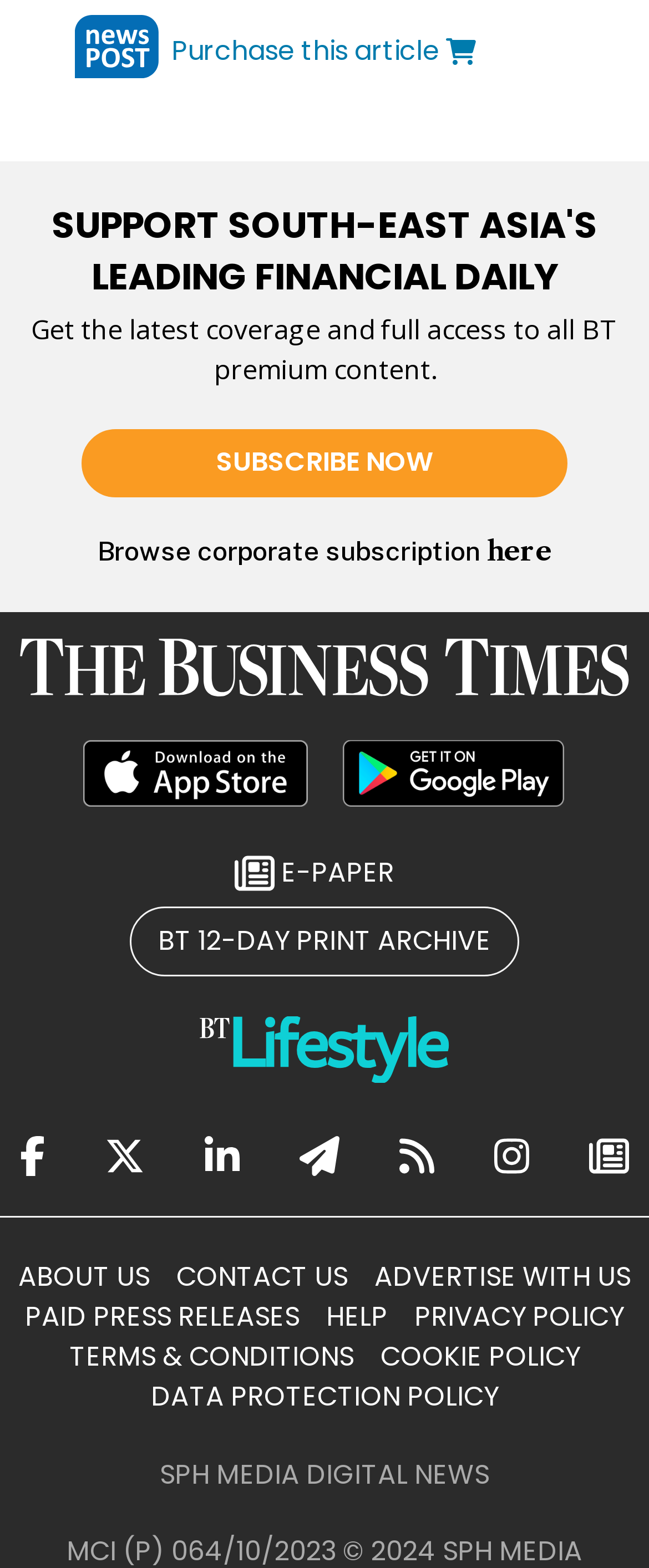Please identify the coordinates of the bounding box that should be clicked to fulfill this instruction: "Click the link to learn about common causes of high voltage cable accidents".

None